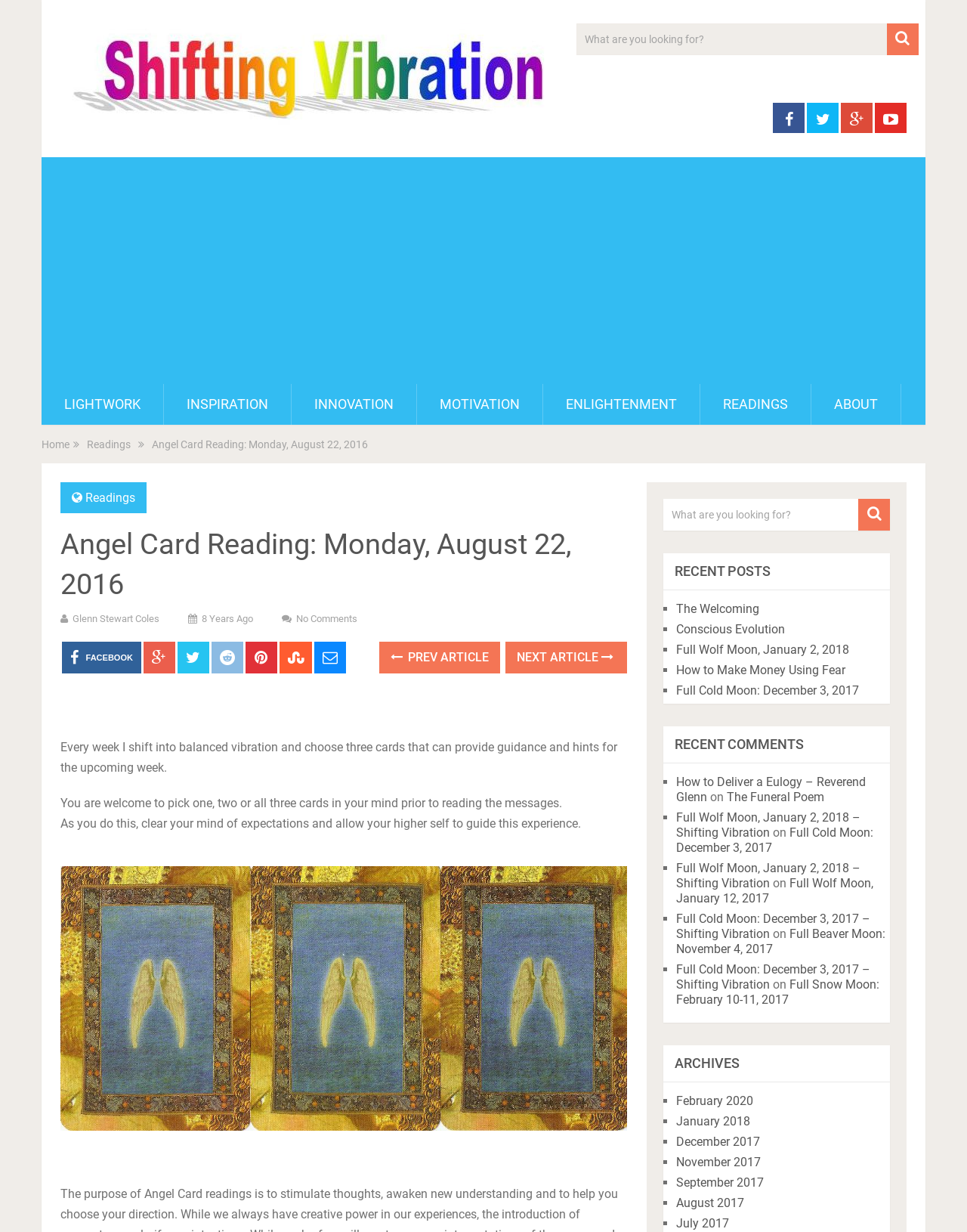How many social media links are present?
Look at the image and answer the question using a single word or phrase.

6